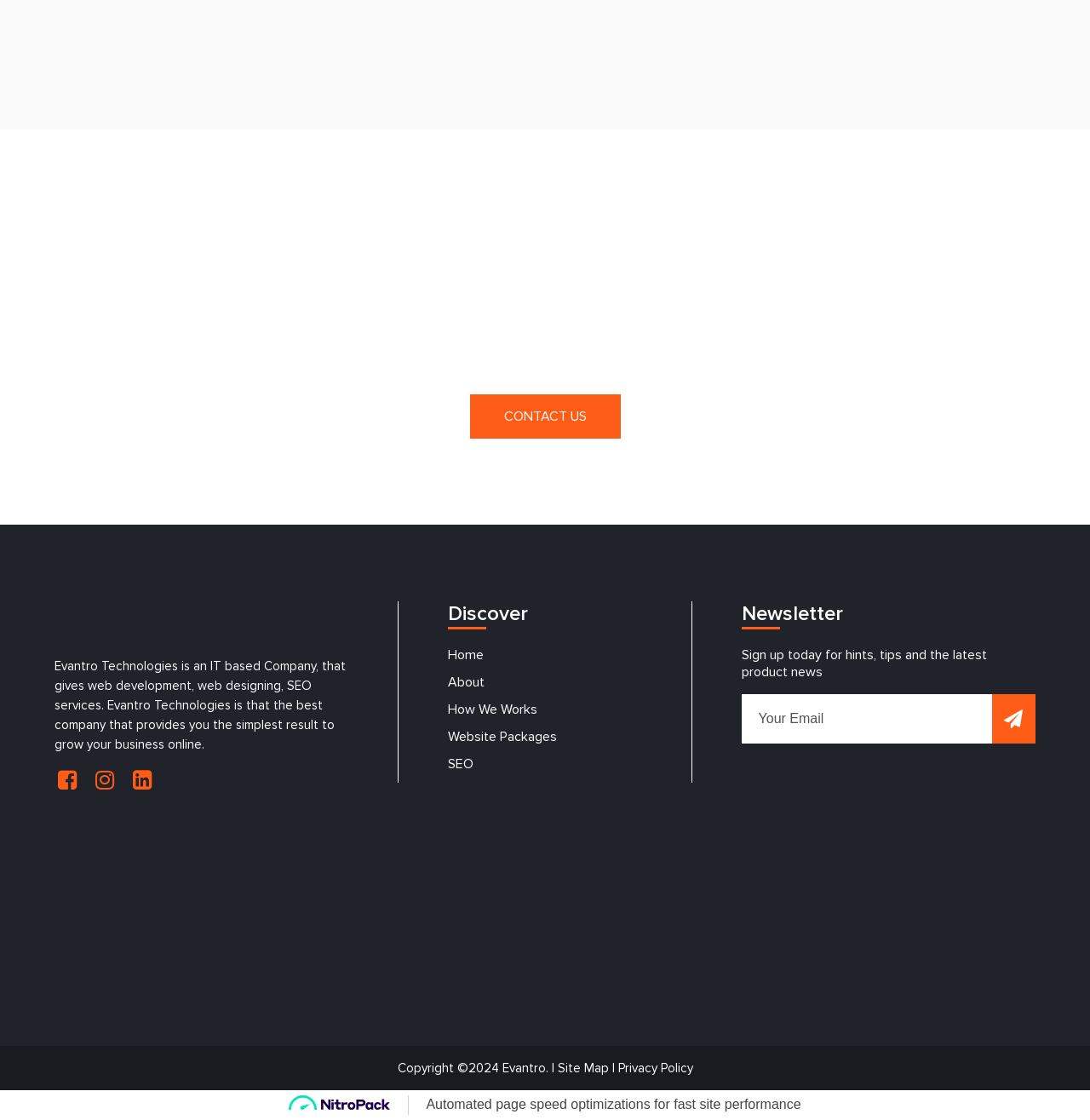What services does Evantro provide?
Using the screenshot, give a one-word or short phrase answer.

Web development, web designing, SEO